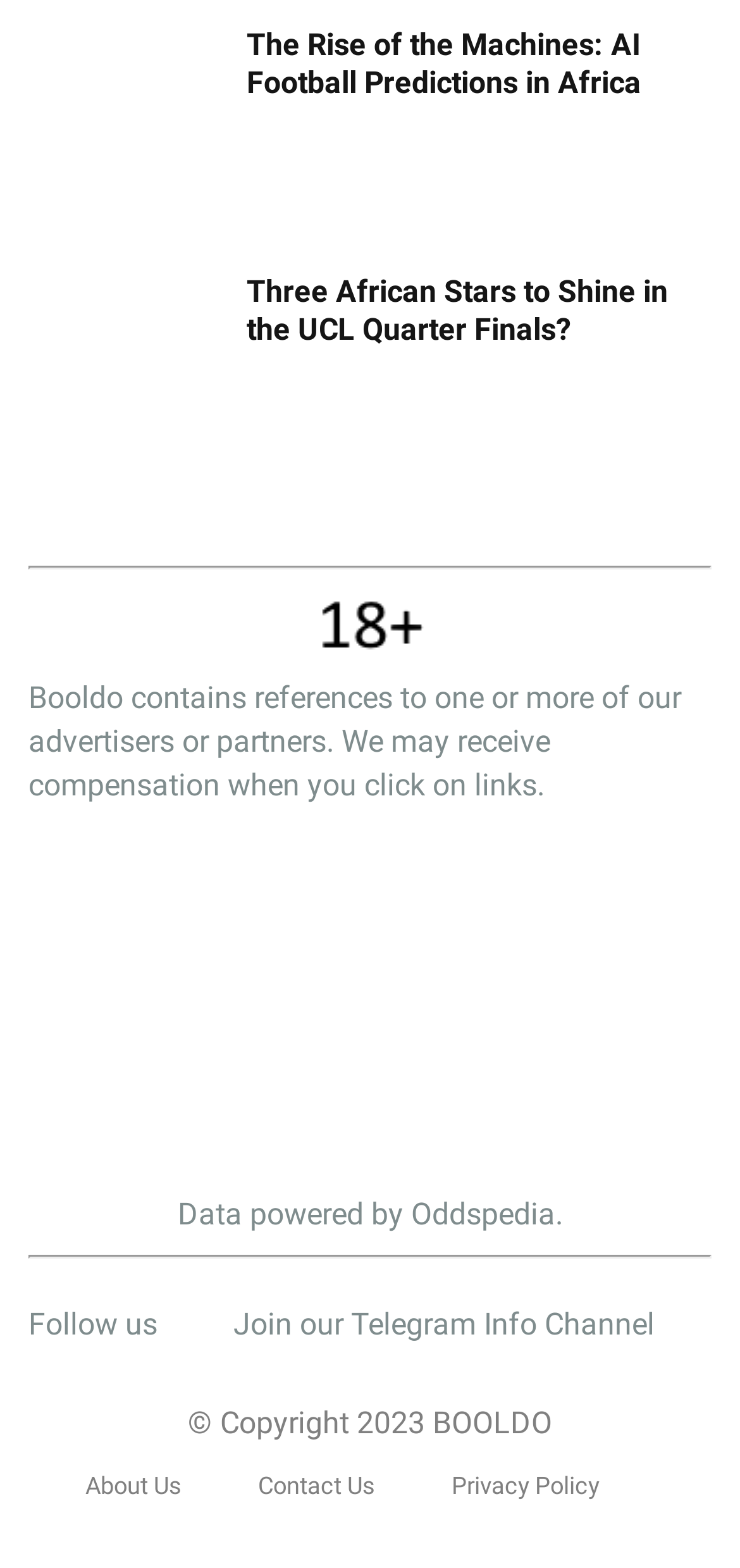Use one word or a short phrase to answer the question provided: 
How many links are there on the webpage?

8